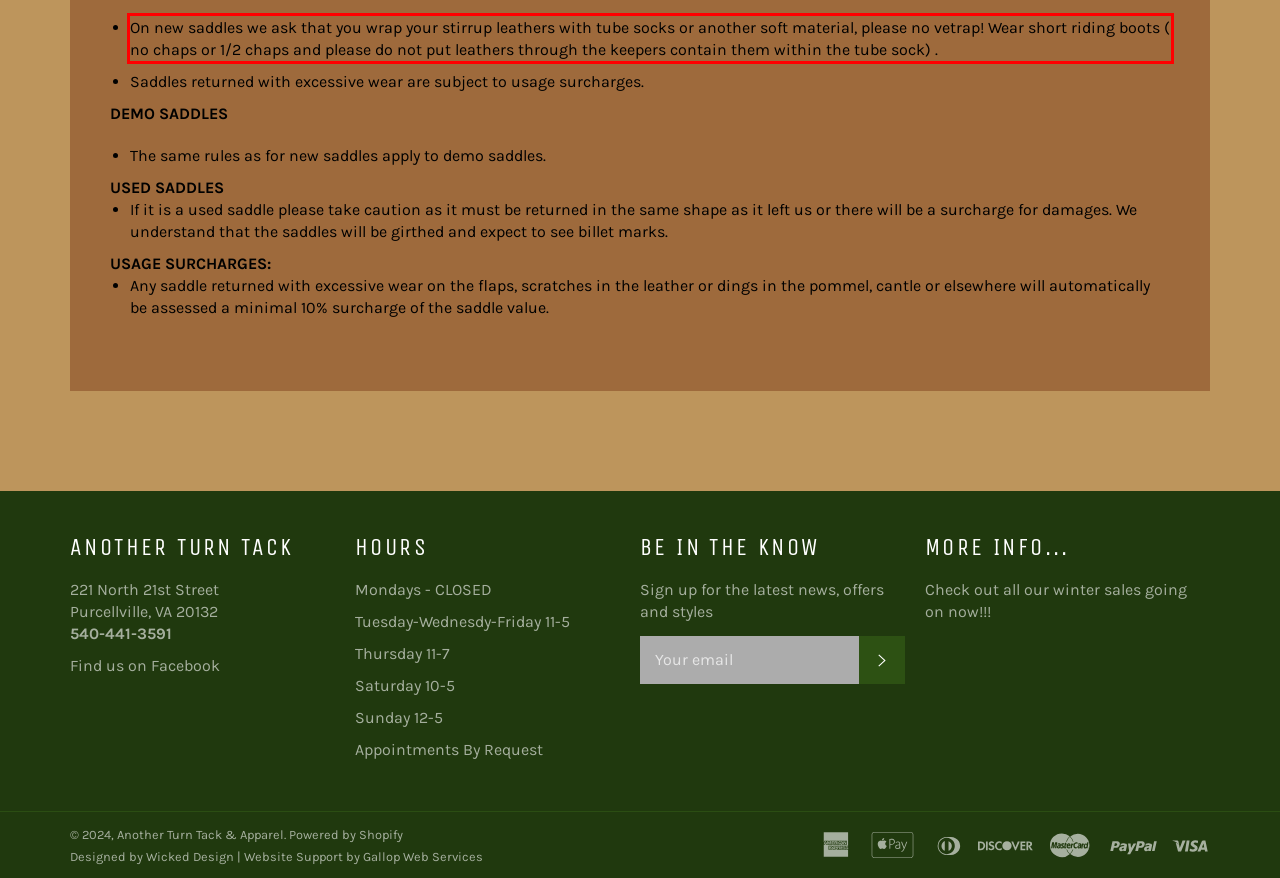The screenshot you have been given contains a UI element surrounded by a red rectangle. Use OCR to read and extract the text inside this red rectangle.

On new saddles we ask that you wrap your stirrup leathers with tube socks or another soft material, please no vetrap! Wear short riding boots ( no chaps or 1/2 chaps and please do not put leathers through the keepers contain them within the tube sock) .